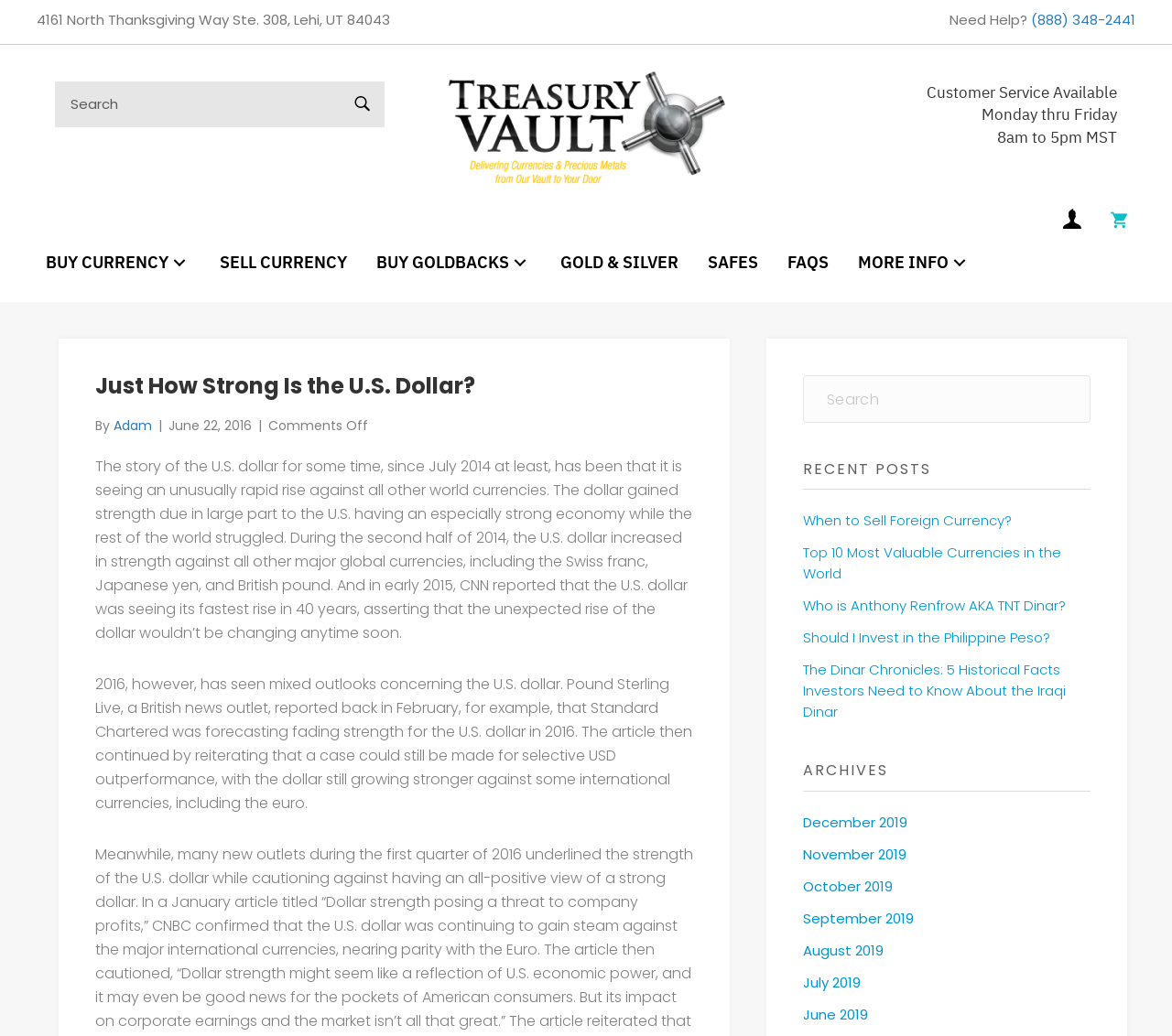What is the date of the article 'Just How Strong Is the U.S. Dollar?'?
Analyze the image and deliver a detailed answer to the question.

I found the date by looking at the heading section of the webpage, where it is displayed as a static text element next to the author's name.